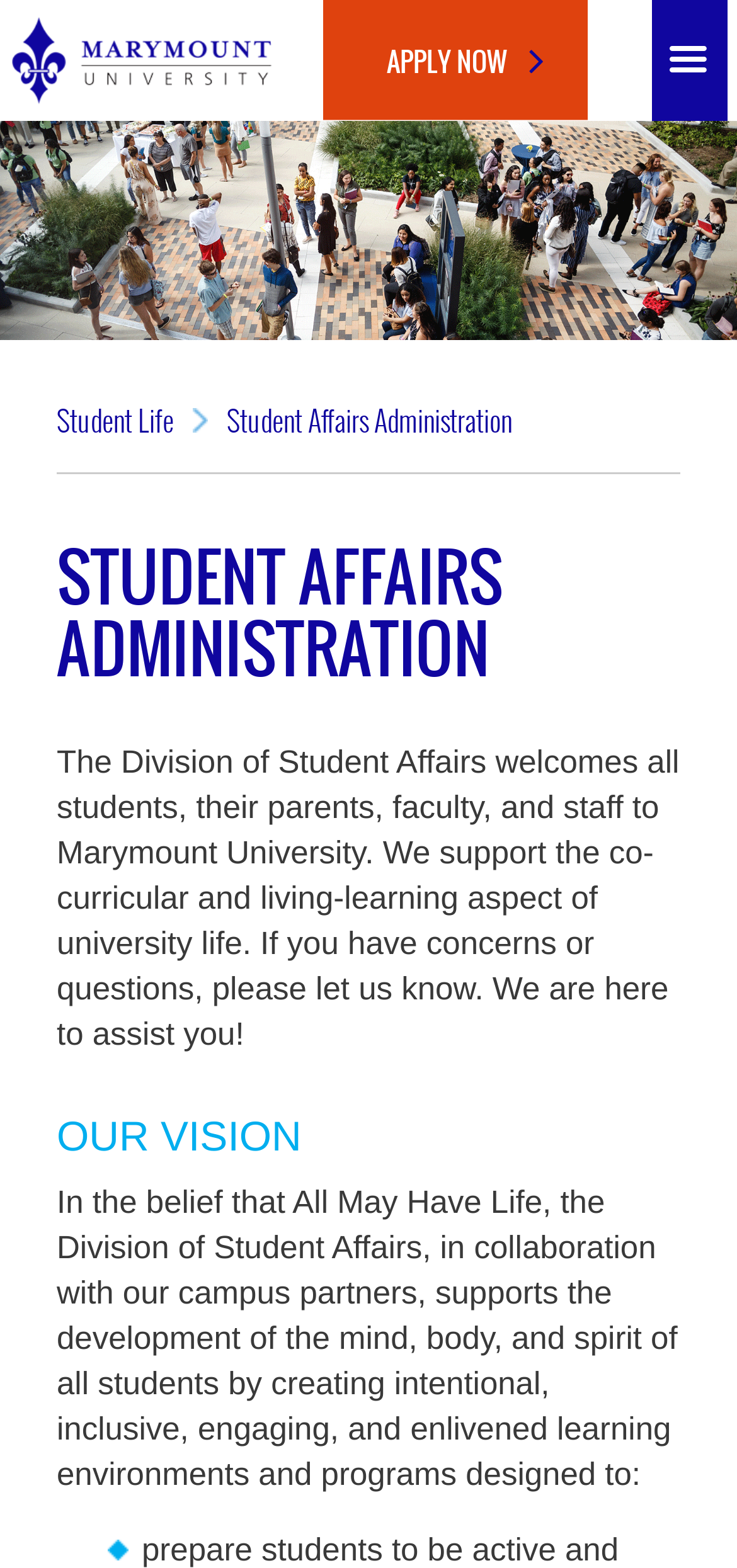Using the format (top-left x, top-left y, bottom-right x, bottom-right y), and given the element description, identify the bounding box coordinates within the screenshot: parent_node: APPLY NOW

[0.0, 0.0, 0.4, 0.06]